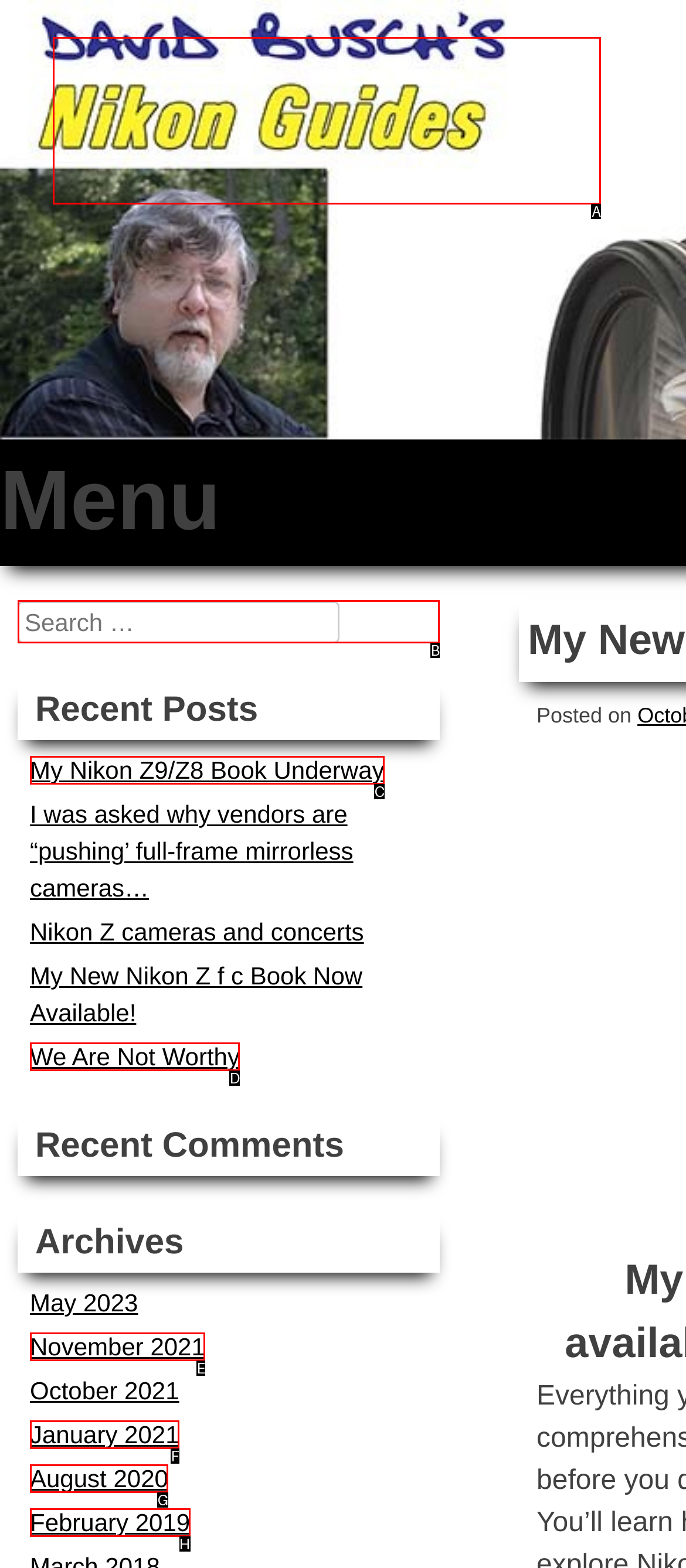Identify the letter of the UI element you should interact with to perform the task: Search for something
Reply with the appropriate letter of the option.

B